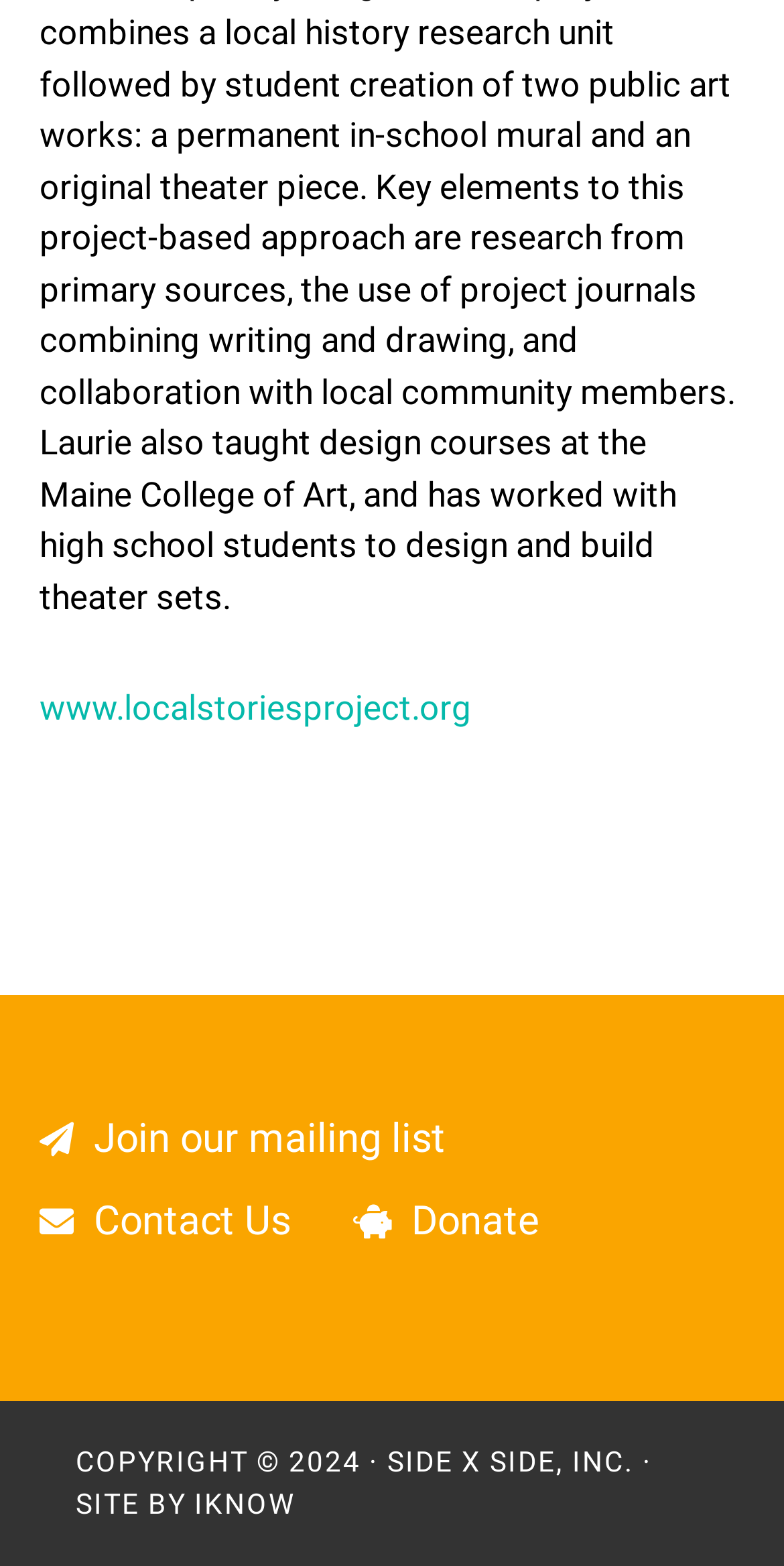What is the copyright year of the website?
Look at the image and respond with a one-word or short-phrase answer.

2024